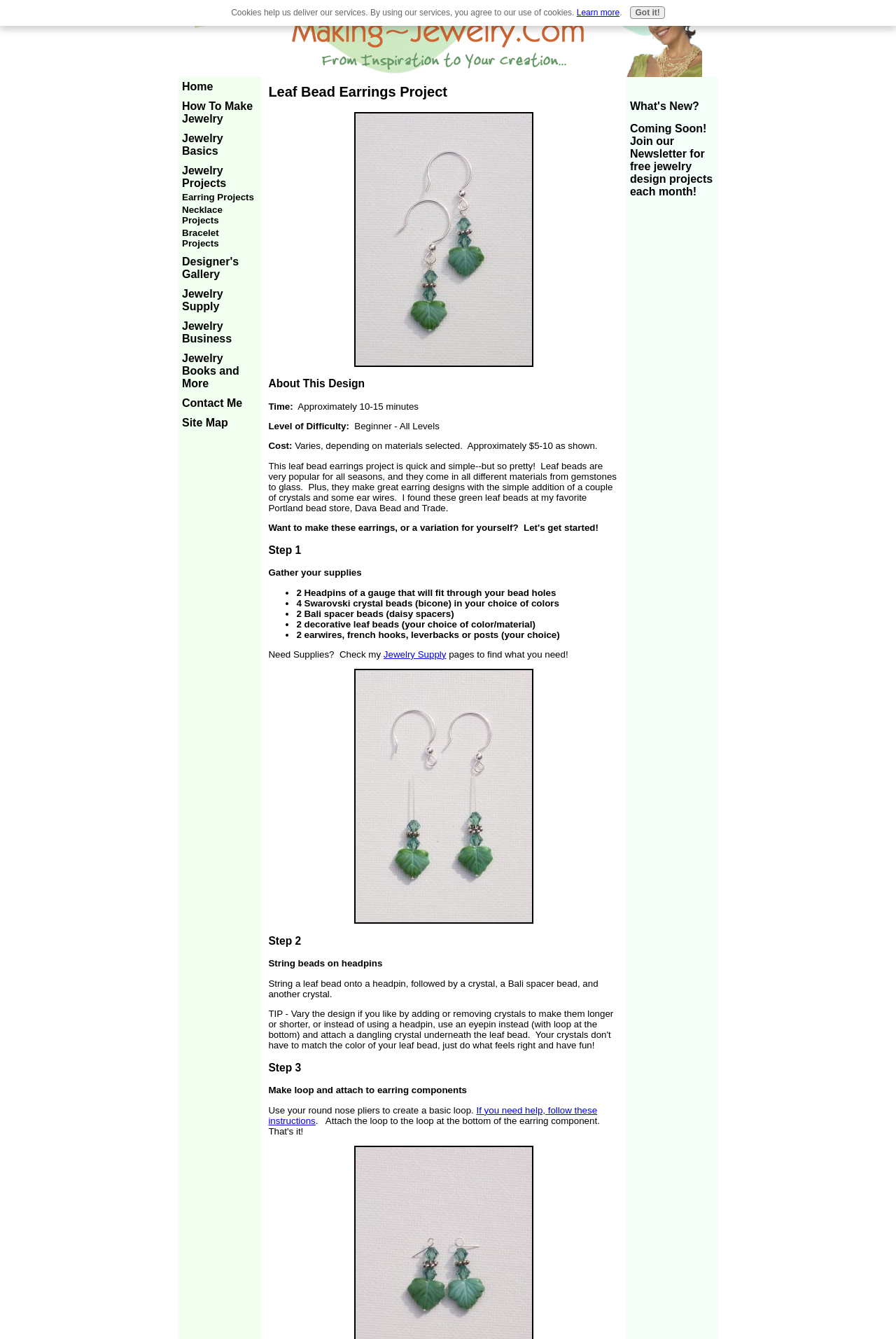Identify the bounding box coordinates for the UI element described by the following text: "Uncategorized". Provide the coordinates as four float numbers between 0 and 1, in the format [left, top, right, bottom].

None